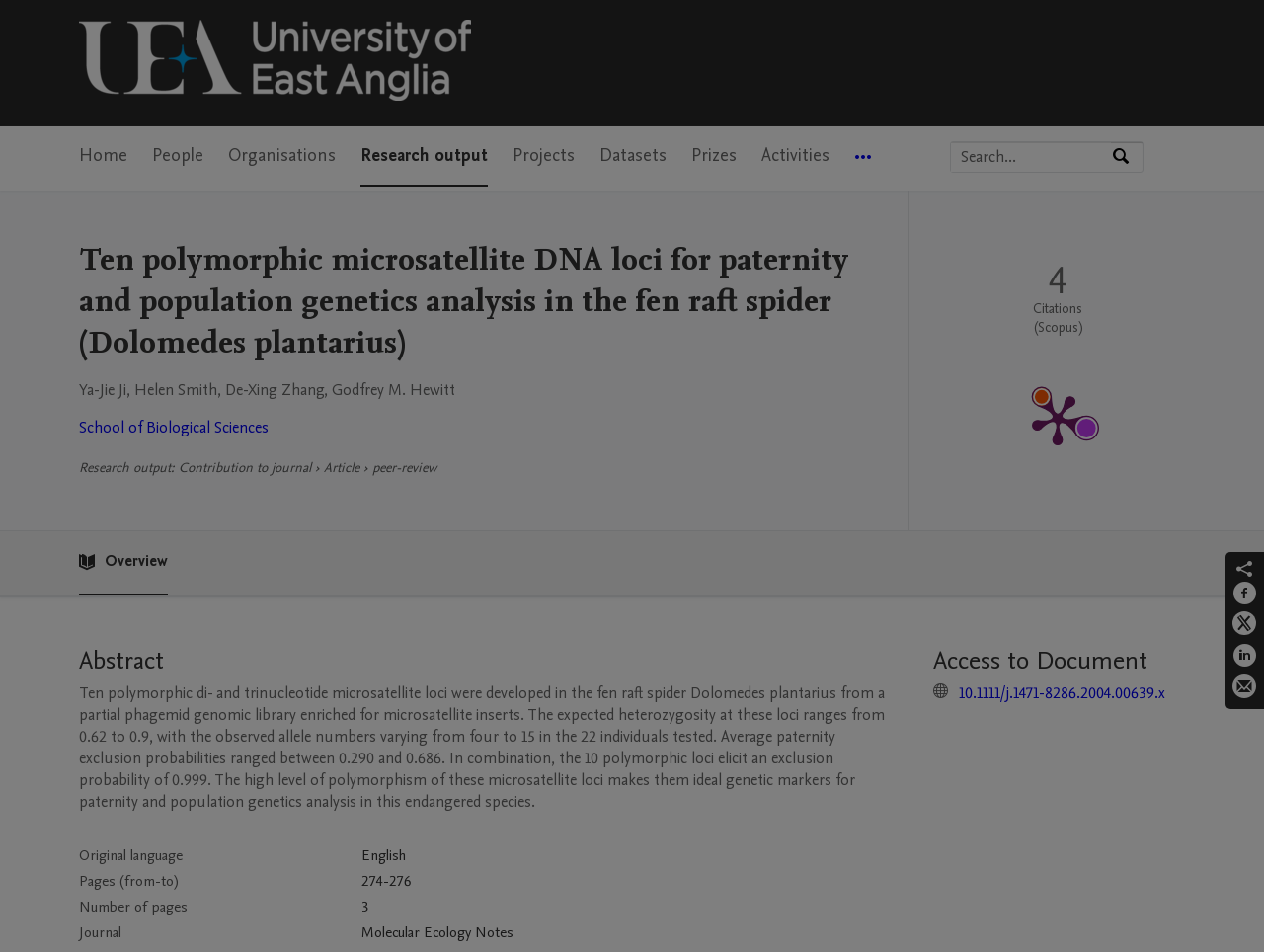Locate the bounding box coordinates of the clickable region necessary to complete the following instruction: "Read the abstract". Provide the coordinates in the format of four float numbers between 0 and 1, i.e., [left, top, right, bottom].

[0.062, 0.676, 0.712, 0.711]